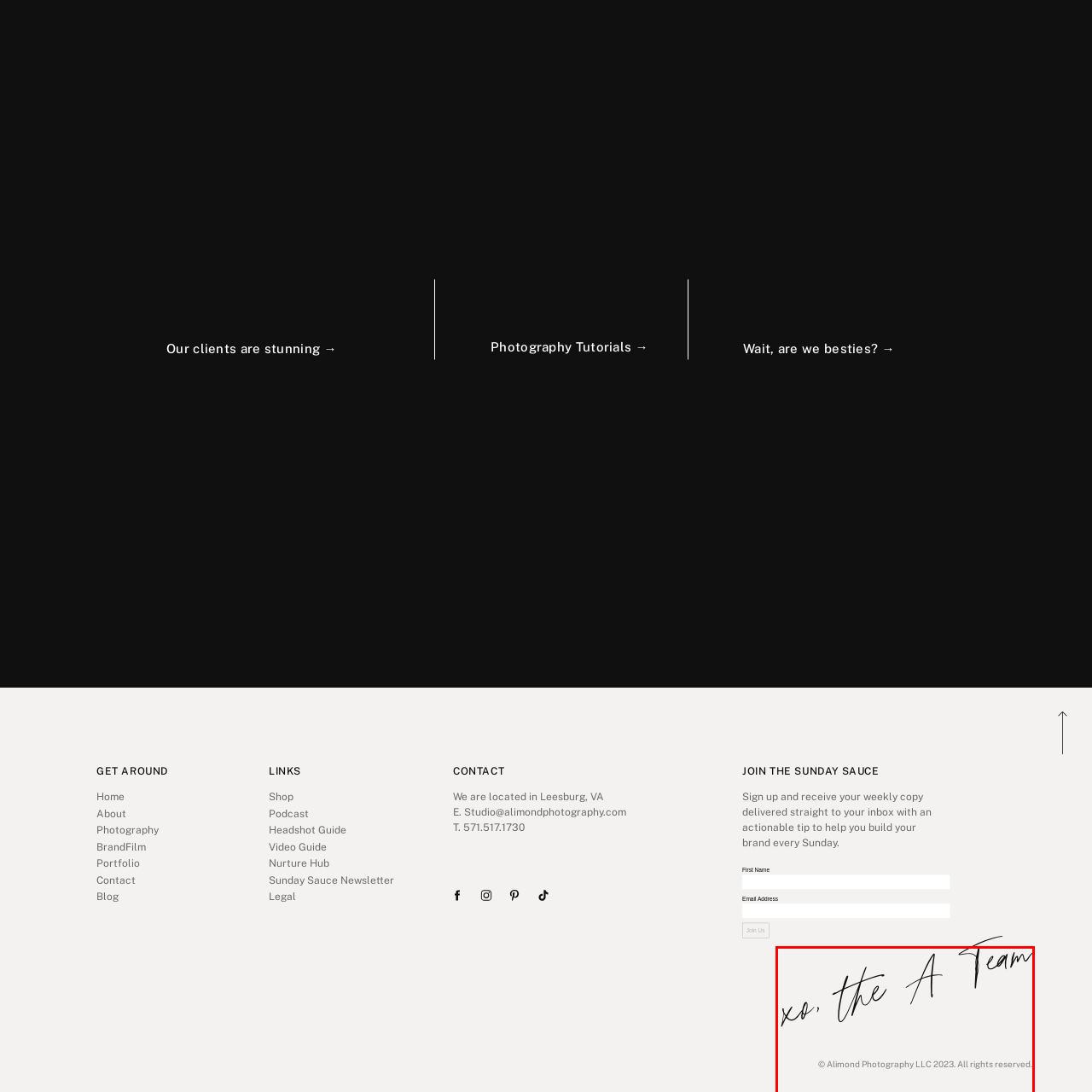Please scrutinize the portion of the image inside the purple boundary and provide an elaborate answer to the question below, relying on the visual elements: 
What is the purpose of the text below the signature?

The text '© Almond Photography LLC 2023. All rights reserved' serves the purpose of indicating copyright protection for the content produced by Almond Photography, which means that the company is asserting its ownership and control over the intellectual property and warning others against unauthorized use or reproduction.